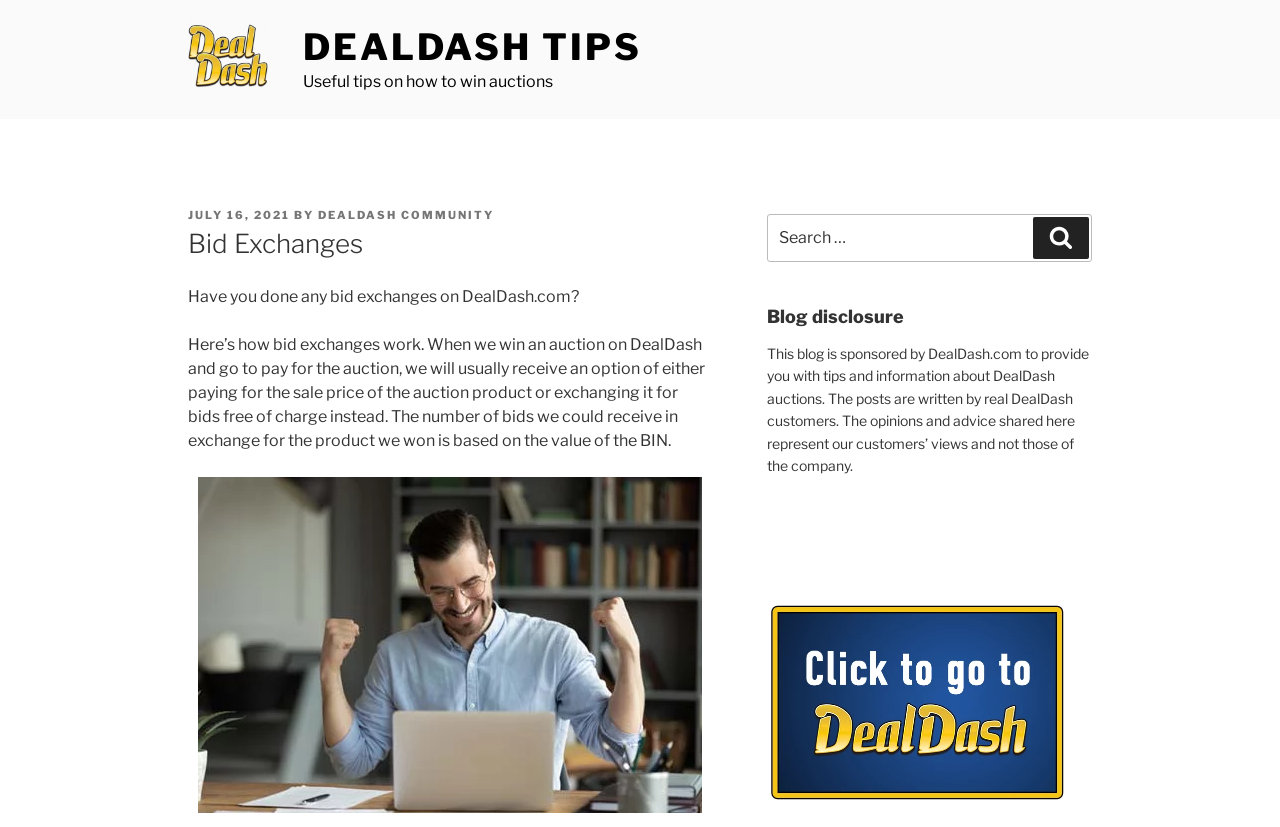Please provide a comprehensive answer to the question based on the screenshot: What can be searched on this webpage?

There is a search box on the webpage with a label 'Search for:', which suggests that users can search for DealDash auctions or related topics.